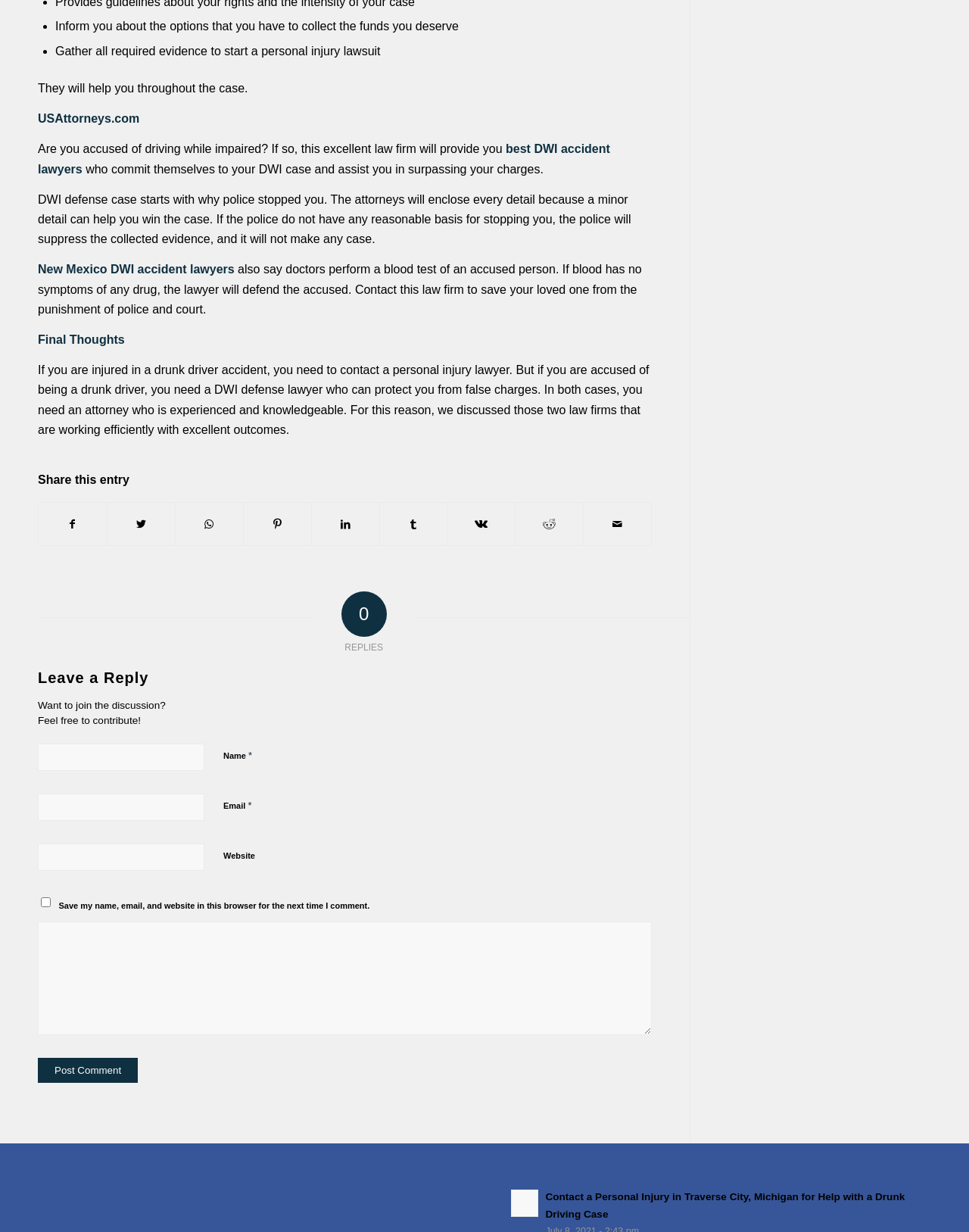Using the format (top-left x, top-left y, bottom-right x, bottom-right y), and given the element description, identify the bounding box coordinates within the screenshot: parent_node: Email * aria-describedby="email-notes" name="email"

[0.039, 0.644, 0.211, 0.666]